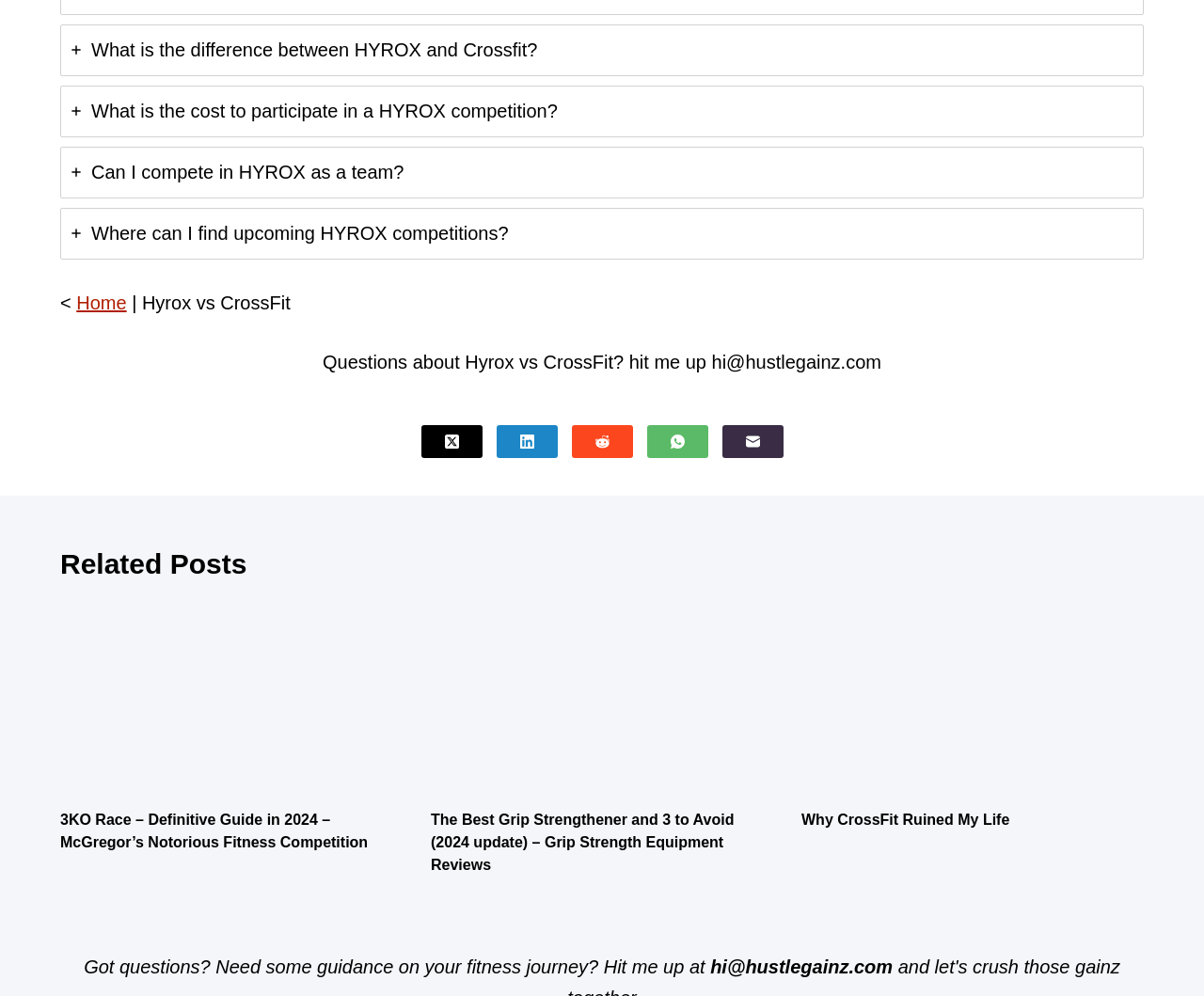Please determine the bounding box coordinates, formatted as (top-left x, top-left y, bottom-right x, bottom-right y), with all values as floating point numbers between 0 and 1. Identify the bounding box of the region described as: hi@hustlegainz.com

[0.59, 0.961, 0.741, 0.981]